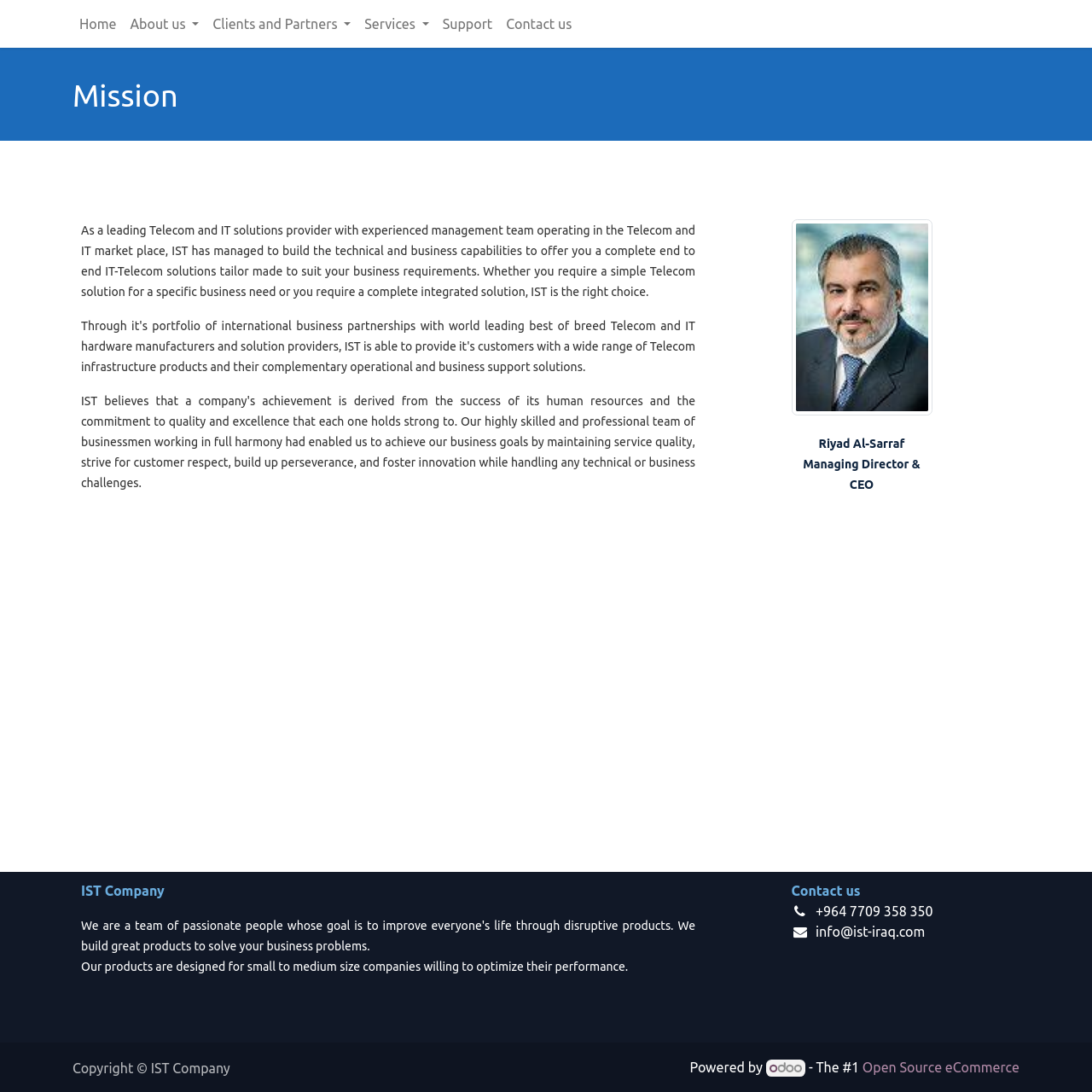Kindly determine the bounding box coordinates of the area that needs to be clicked to fulfill this instruction: "Click Contact us".

[0.457, 0.006, 0.53, 0.038]